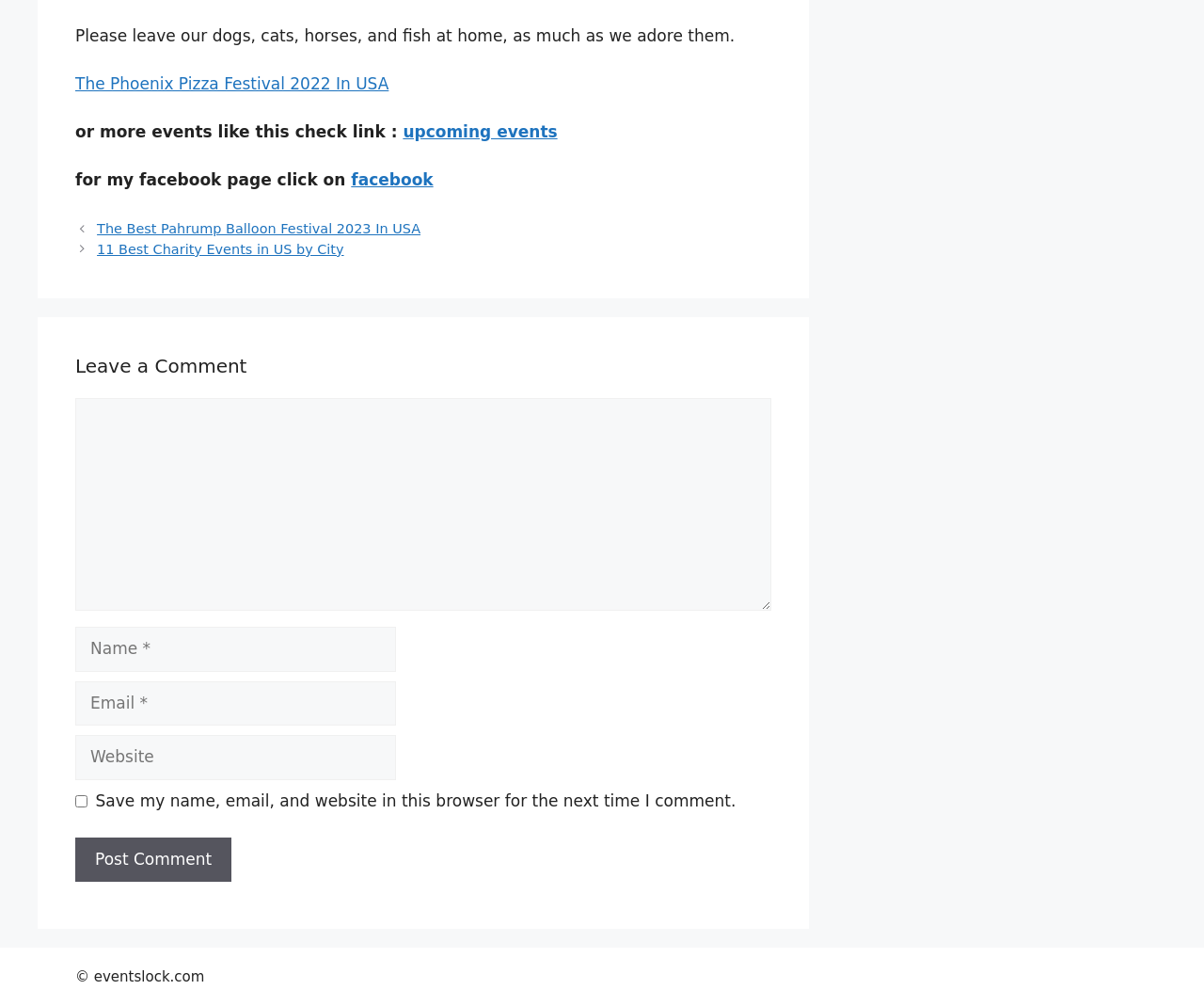Determine the bounding box coordinates for the area you should click to complete the following instruction: "post a comment".

[0.062, 0.846, 0.192, 0.891]